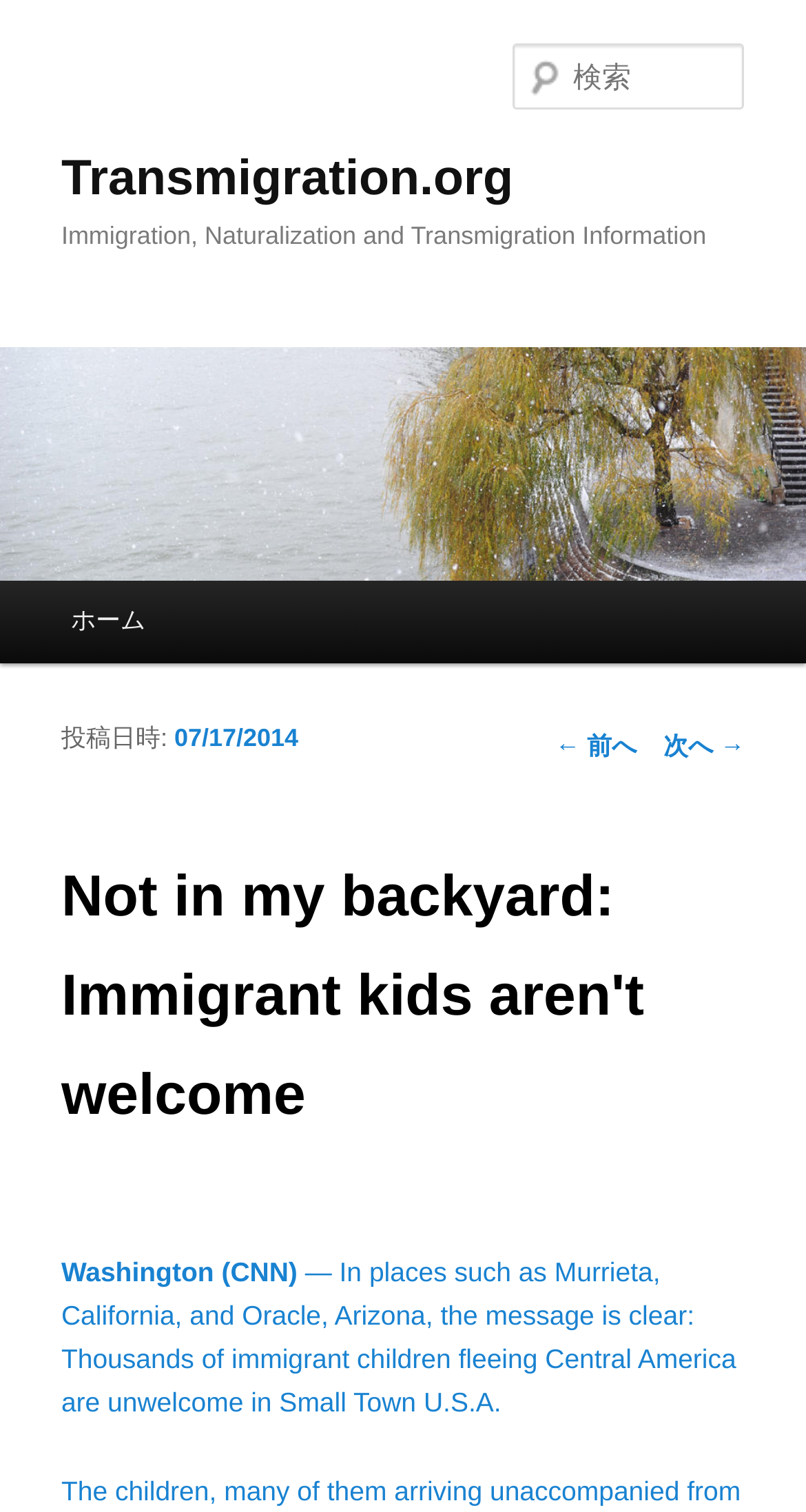Pinpoint the bounding box coordinates of the element that must be clicked to accomplish the following instruction: "read the main content". The coordinates should be in the format of four float numbers between 0 and 1, i.e., [left, top, right, bottom].

[0.076, 0.504, 0.924, 0.769]